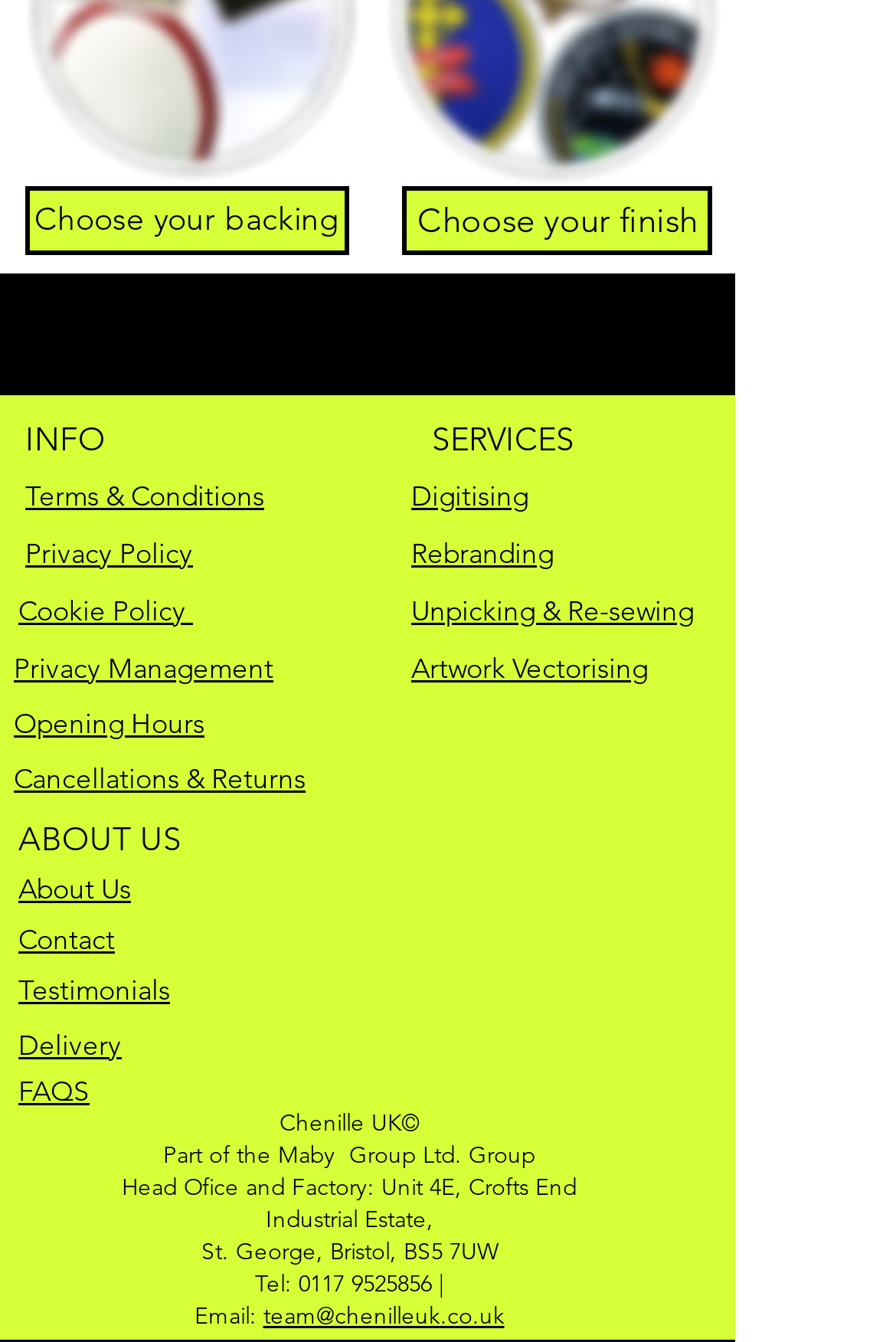Find the bounding box coordinates for the element that must be clicked to complete the instruction: "Read Terms & Conditions". The coordinates should be four float numbers between 0 and 1, indicated as [left, top, right, bottom].

[0.028, 0.356, 0.295, 0.382]